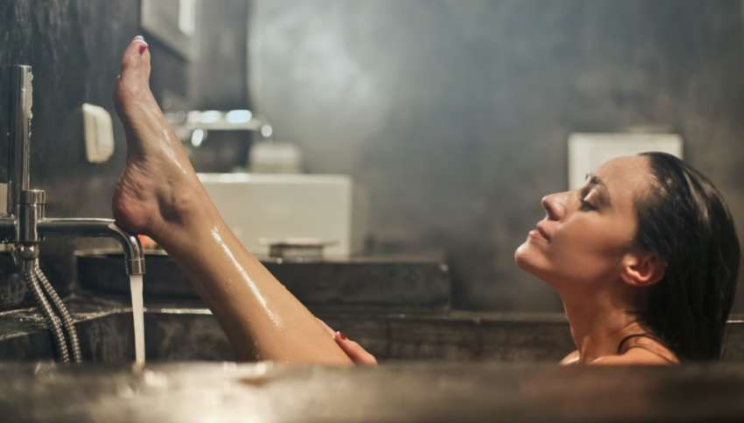Elaborate on the image with a comprehensive description.

The image captures a serene moment of a woman relaxing in a luxurious bath, her leg elegantly stretched out to the side while water flows gently from a modern faucet. The setting exudes tranquility, with soft lighting and a minimalistic backdrop that accentuates the calm atmosphere. This moment reflects the importance of self-care and the need to prioritize foot health—reminding viewers of the significance of taking time to pamper oneself, particularly for the well-being of the feet. This act of care not only promotes relaxation but also serves to highlight the vital role that foot health plays in overall comfort and mobility.